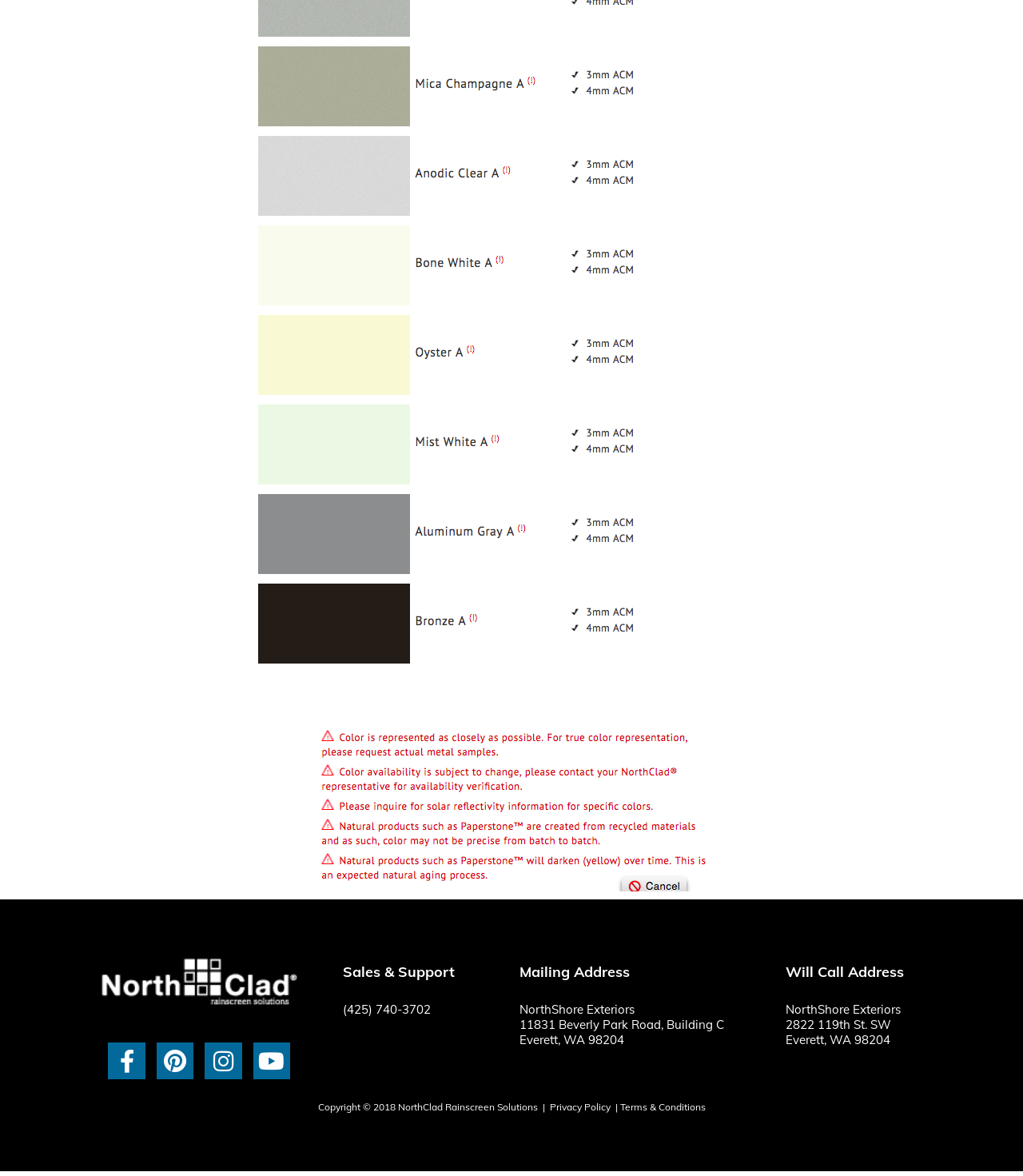What is the company's Facebook page link?
Give a single word or phrase answer based on the content of the image.

Facebook-f